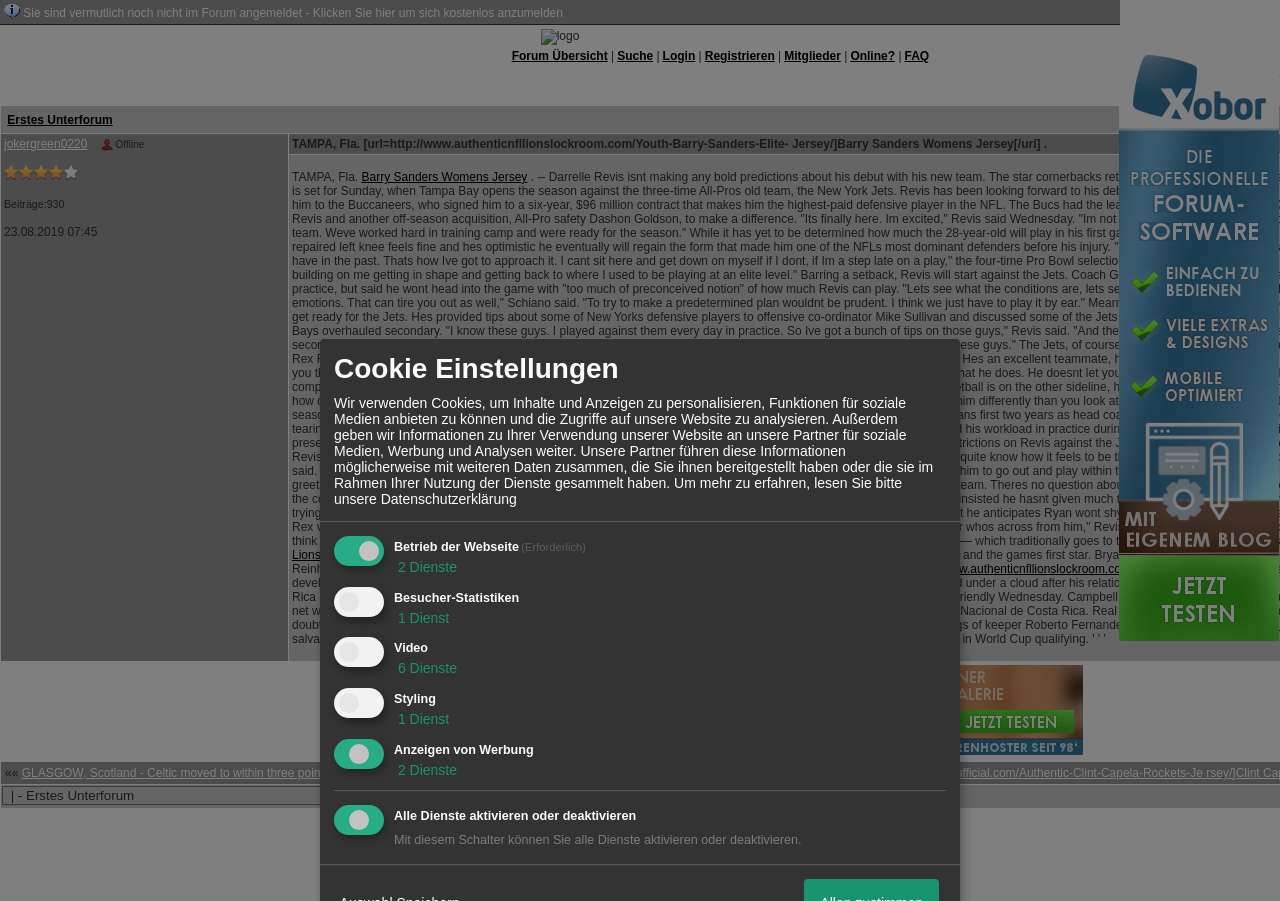What is the name of the forum software?
Look at the webpage screenshot and answer the question with a detailed explanation.

The webpage has a logo and a link with the text 'Xobor' which suggests that it is the name of the forum software being used.